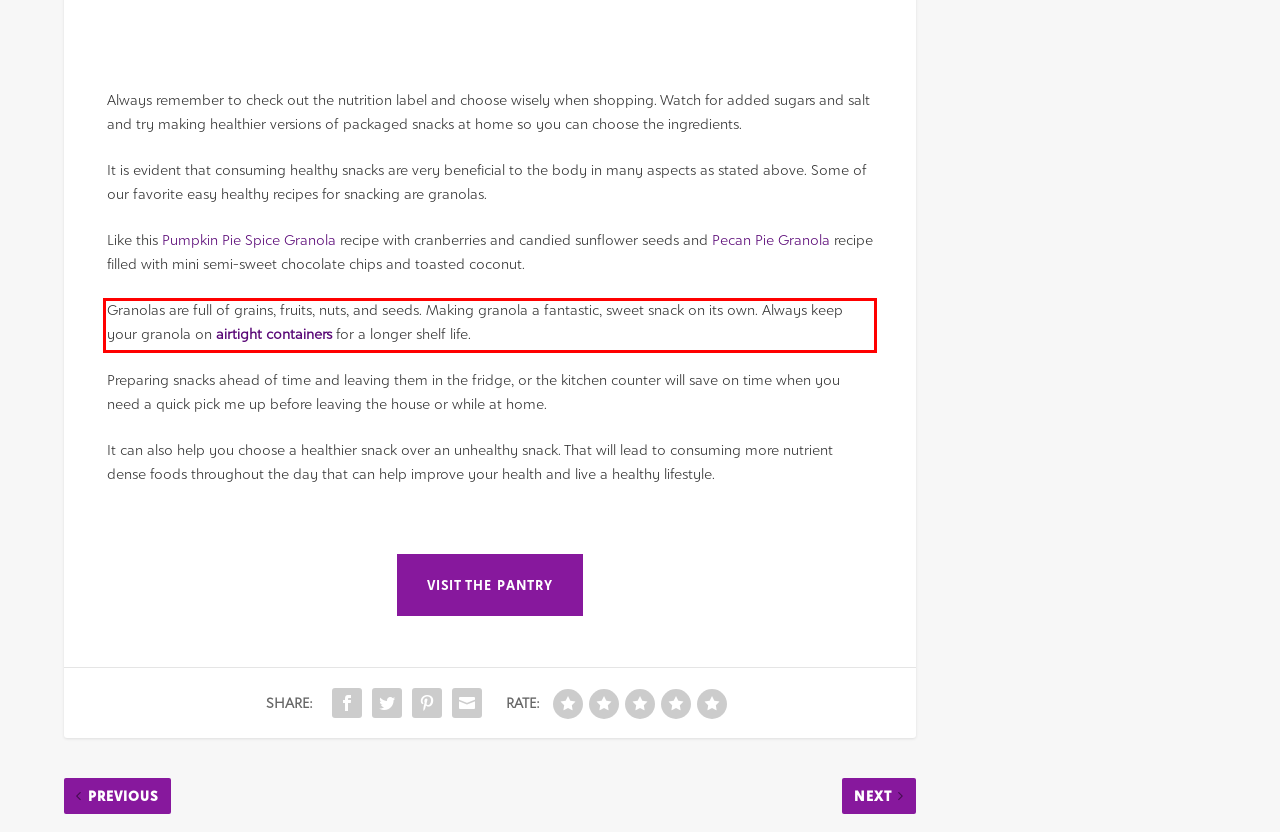By examining the provided screenshot of a webpage, recognize the text within the red bounding box and generate its text content.

Granolas are full of grains, fruits, nuts, and seeds. Making granola a fantastic, sweet snack on its own. Always keep your granola on airtight containers for a longer shelf life.